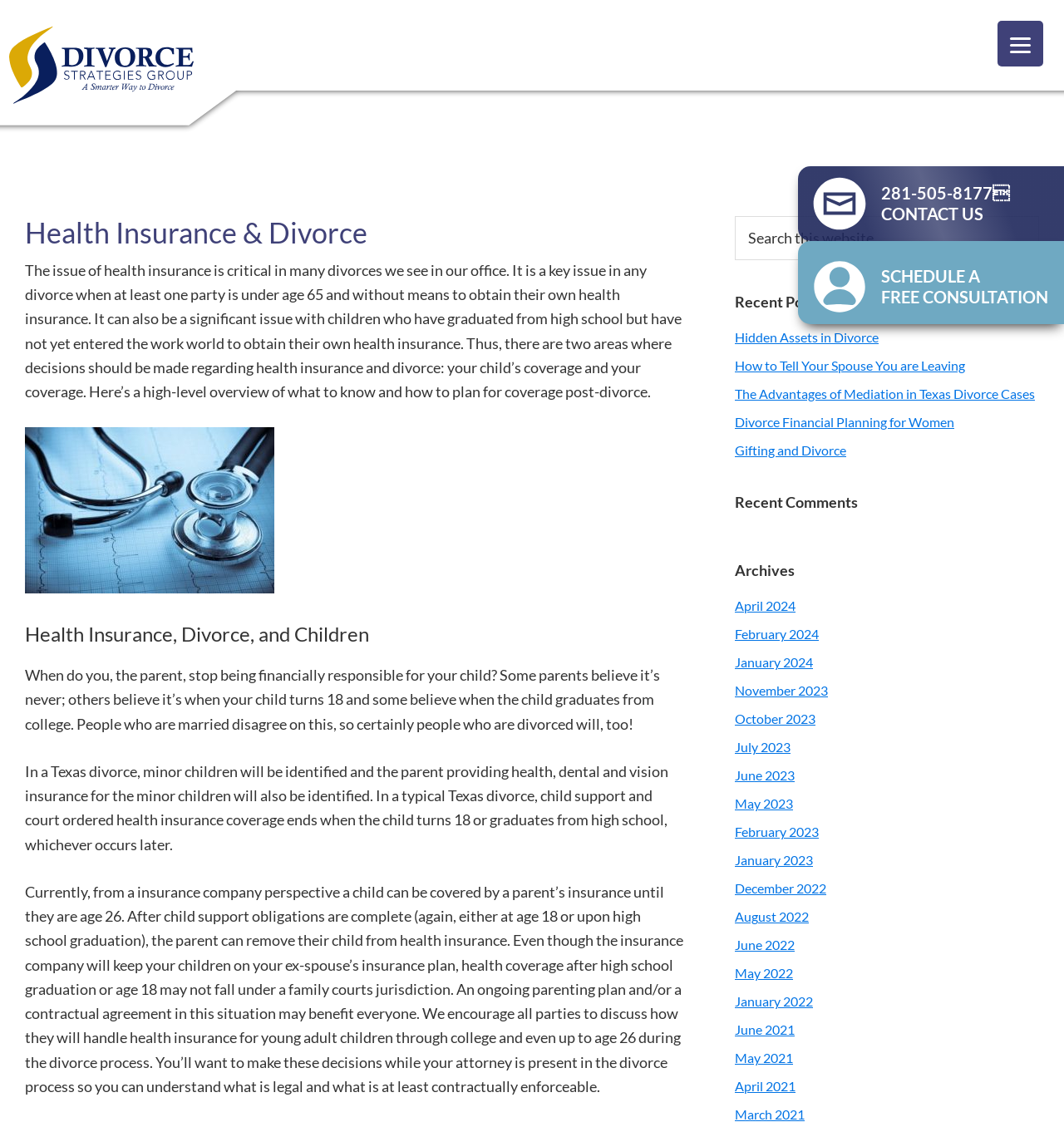Give the bounding box coordinates for this UI element: "Gifting and Divorce". The coordinates should be four float numbers between 0 and 1, arranged as [left, top, right, bottom].

[0.691, 0.394, 0.795, 0.408]